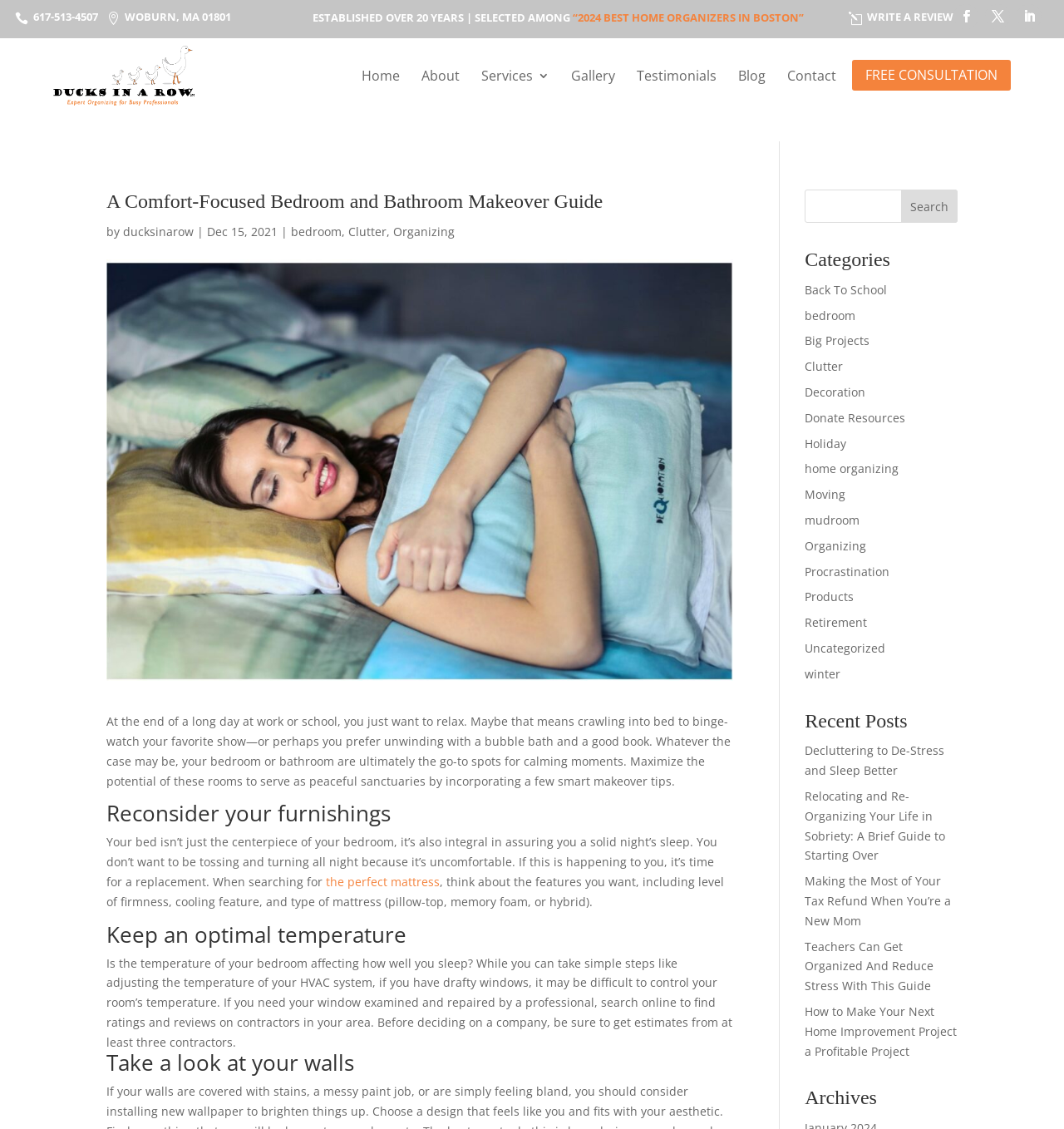Identify the bounding box coordinates for the element you need to click to achieve the following task: "Click the 'Gallery' link". Provide the bounding box coordinates as four float numbers between 0 and 1, in the form [left, top, right, bottom].

[0.537, 0.039, 0.578, 0.095]